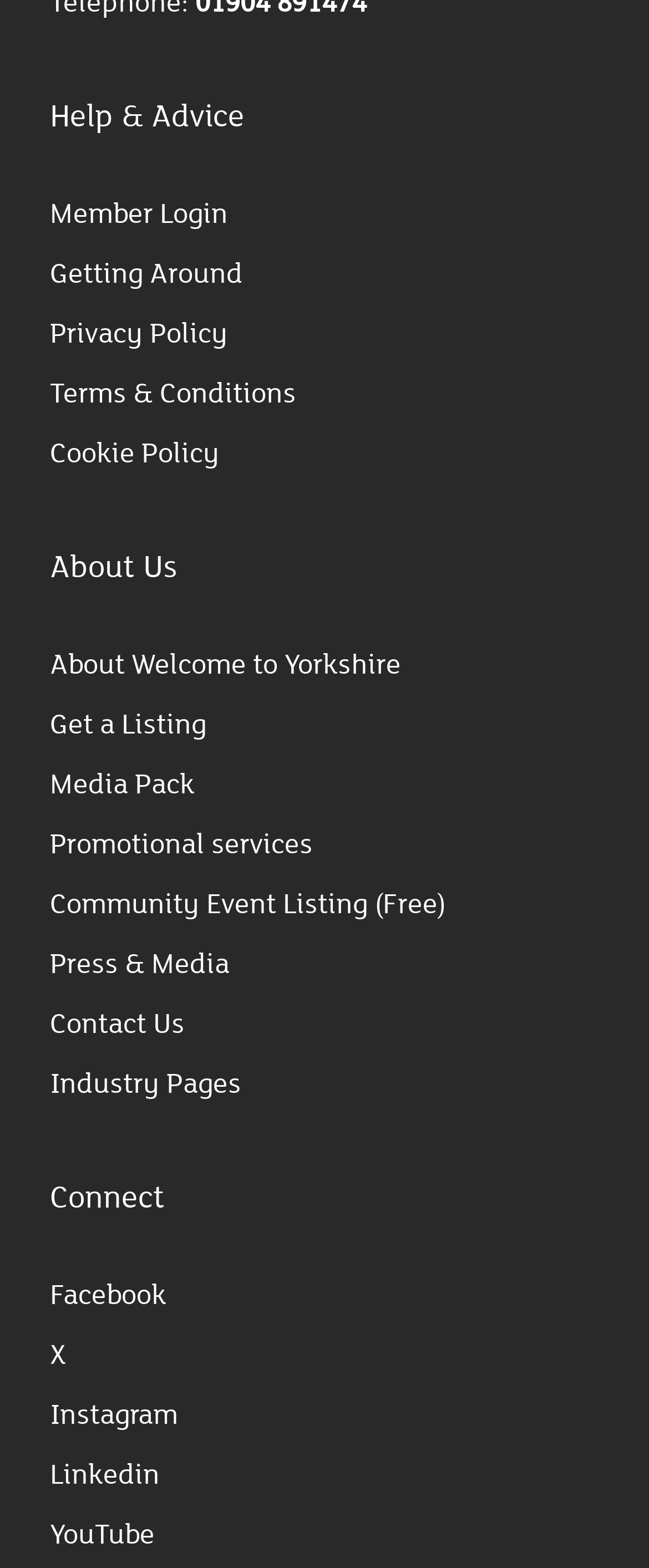Please mark the clickable region by giving the bounding box coordinates needed to complete this instruction: "View About Welcome to Yorkshire".

[0.077, 0.411, 0.618, 0.435]